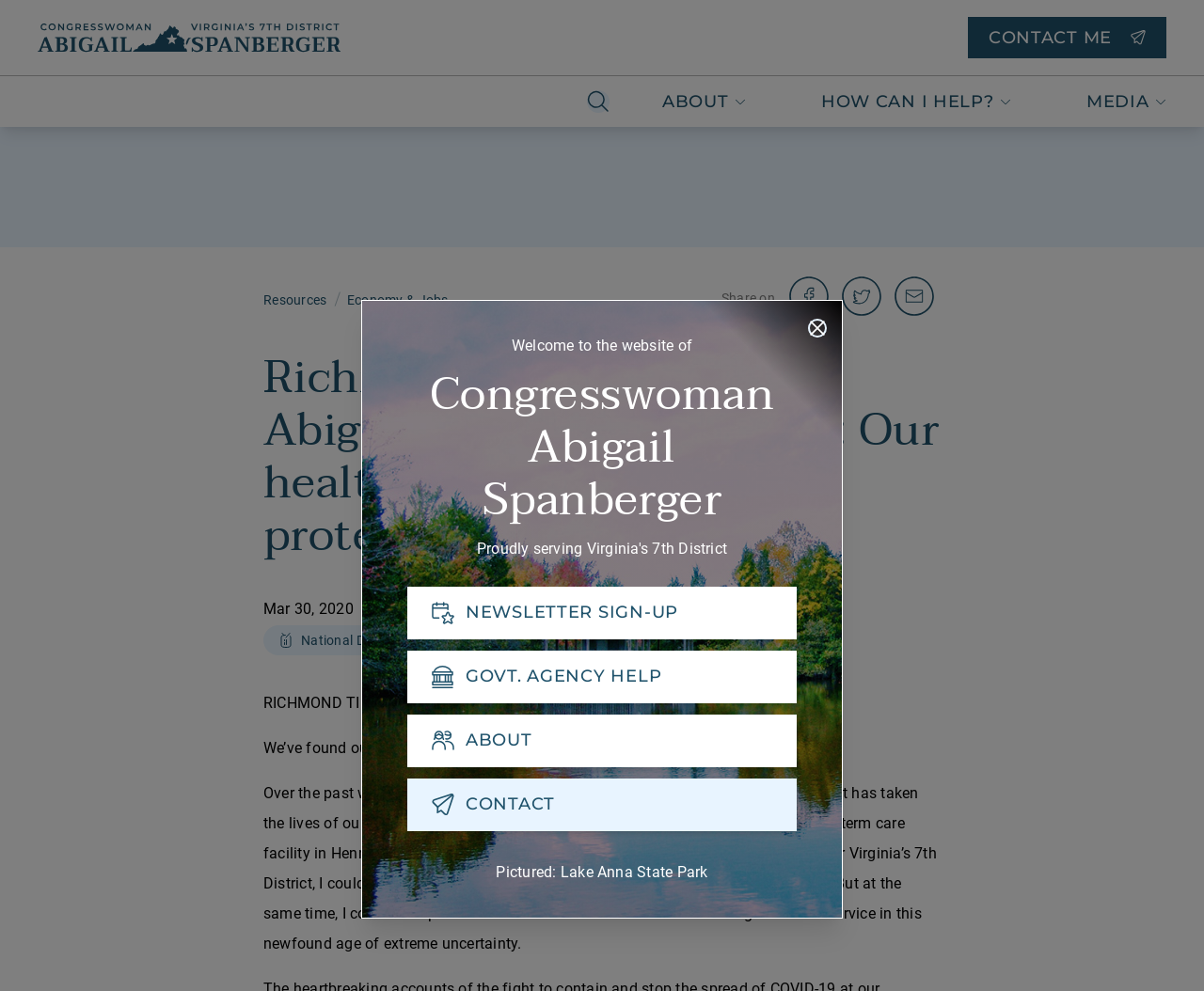Determine the bounding box coordinates of the region I should click to achieve the following instruction: "Close the dialog". Ensure the bounding box coordinates are four float numbers between 0 and 1, i.e., [left, top, right, bottom].

[0.671, 0.322, 0.687, 0.341]